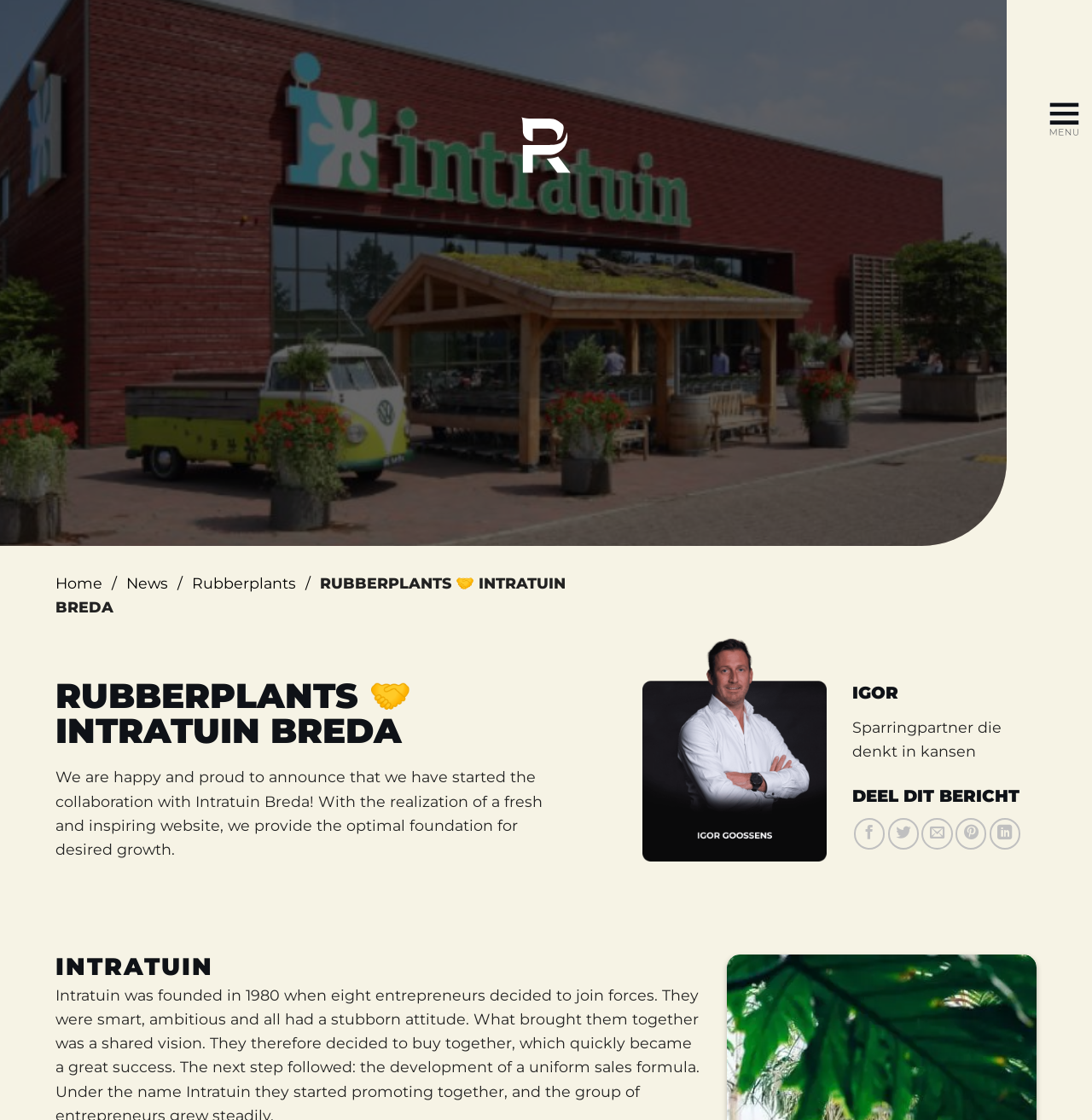Examine the screenshot and answer the question in as much detail as possible: What is the name of the person in the image?

The image of a person is accompanied by a heading that says 'IGOR', which suggests that the person in the image is named Igor.